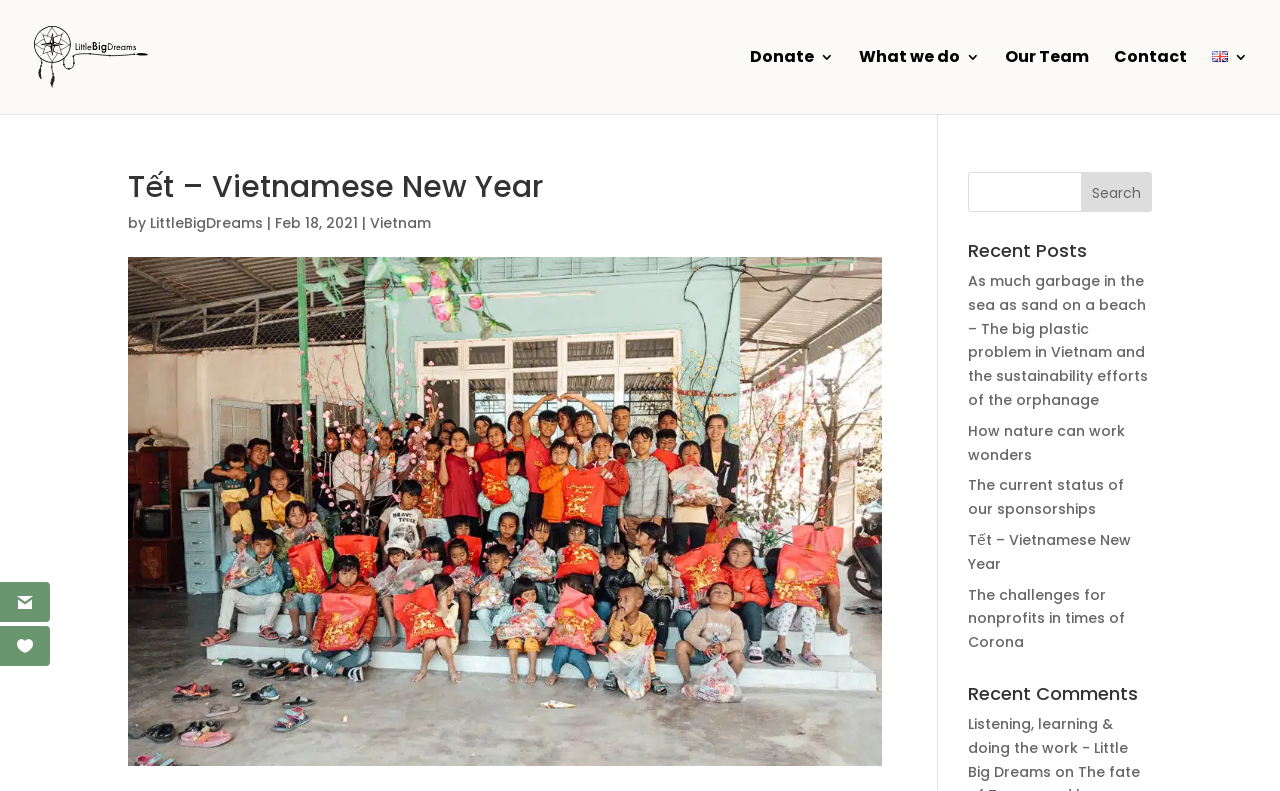Kindly determine the bounding box coordinates of the area that needs to be clicked to fulfill this instruction: "Switch to English language".

[0.947, 0.063, 0.975, 0.144]